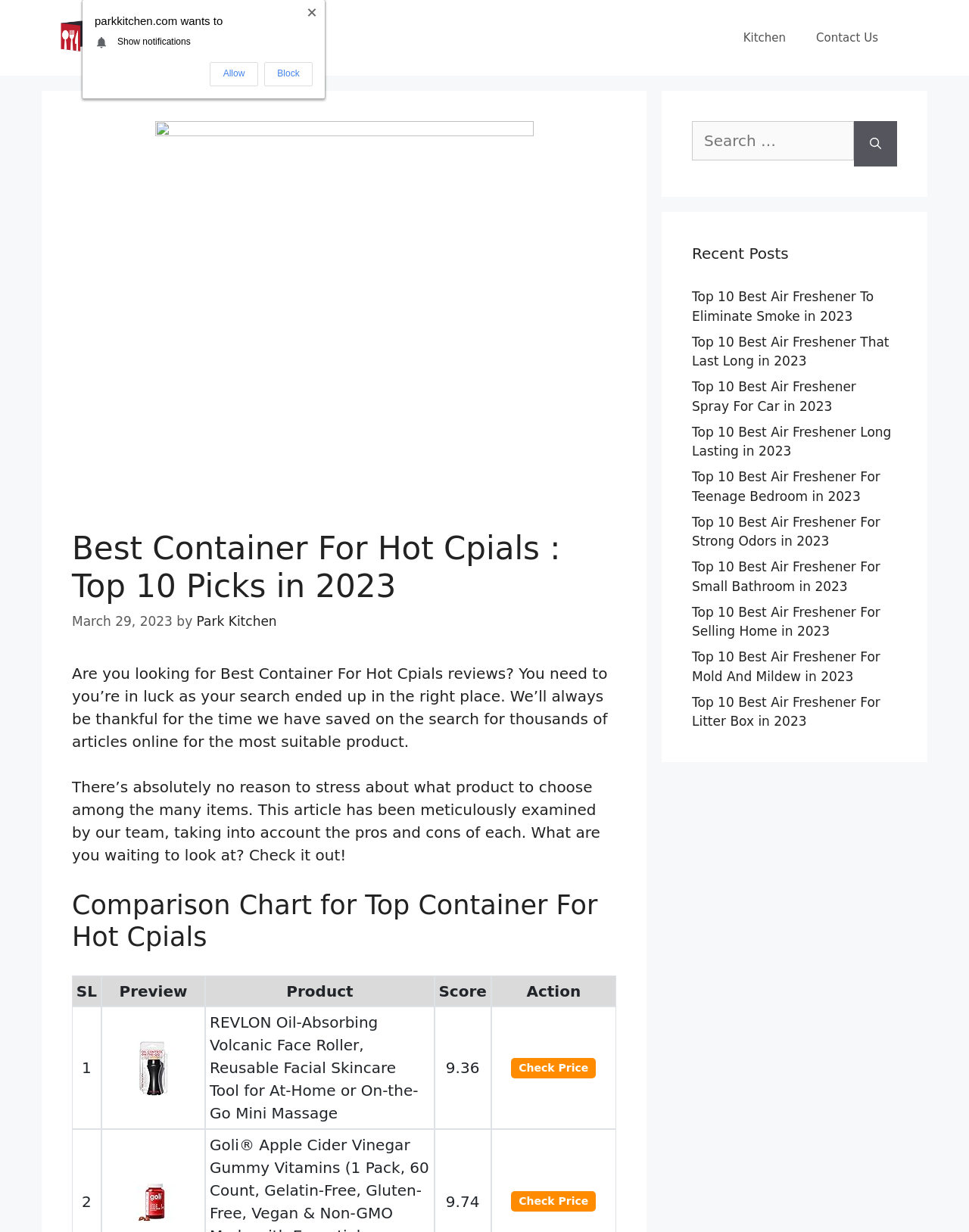Describe all visible elements and their arrangement on the webpage.

This webpage is about reviewing and comparing the top 10 best containers for hot cpials in 2023. At the top, there is a banner with a link to "Park Kitchen" and an image of the same. Below the banner, there is a navigation menu with links to "Kitchen" and "Contact Us". 

The main content of the webpage starts with a heading that matches the meta description, followed by a time stamp indicating when the article was published, and the author's name, which is also "Park Kitchen". 

There is a brief introduction to the article, explaining that it will help readers find the best container for hot cpials by providing a comparison of the top products. 

Below the introduction, there is a comparison chart with columns for SL, Preview, Product, Score, and Action. The chart lists 10 products, each with a link to check the price. 

On the right side of the webpage, there is a search box with a button to search for specific keywords. Below the search box, there is a section titled "Recent Posts" that lists 10 links to other articles, all of which are about air fresheners. 

At the very top of the webpage, there is an iframe that takes up a small portion of the screen.